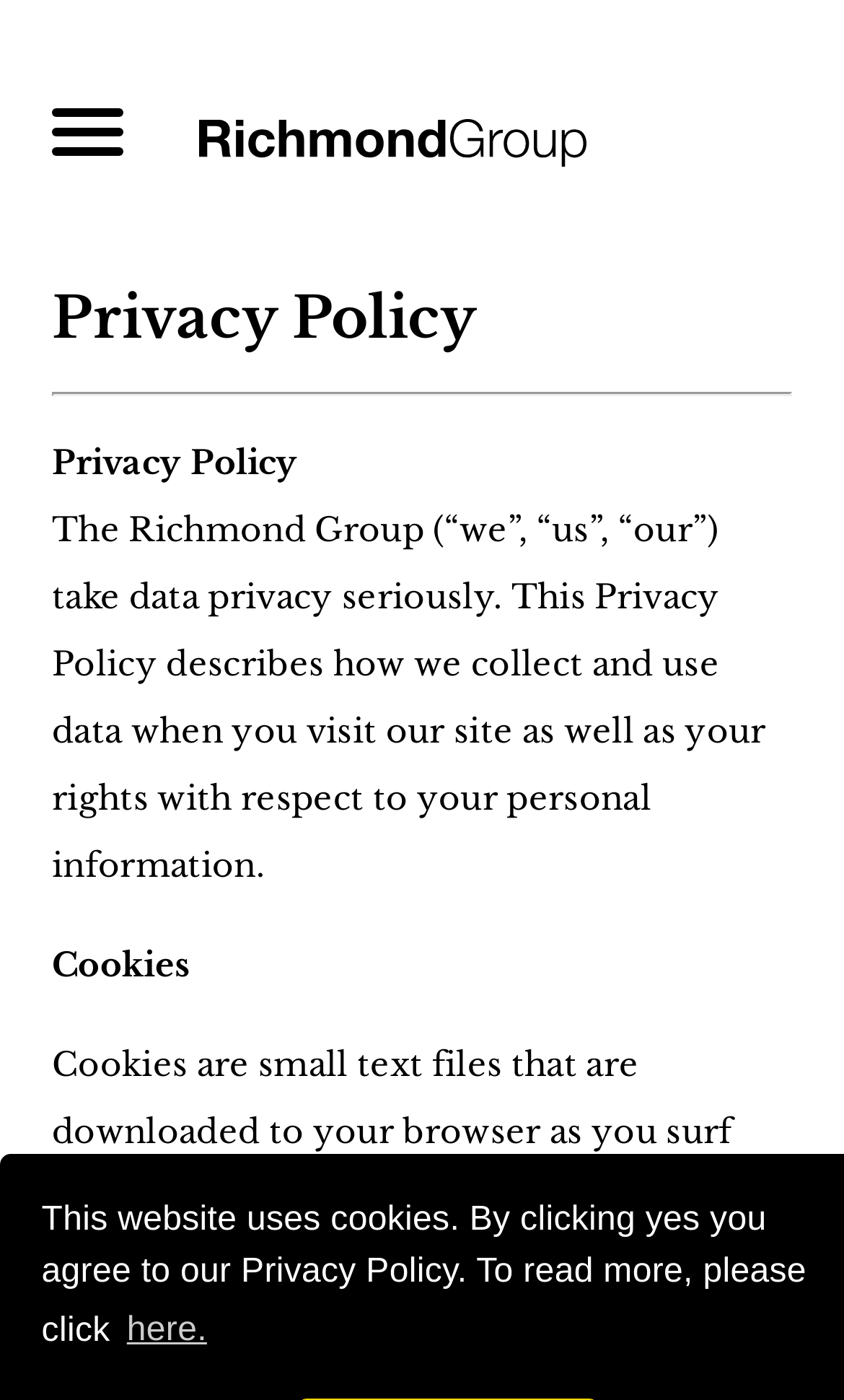Please provide a detailed answer to the question below based on the screenshot: 
What is the relationship between cookies and the Privacy Policy?

The webpage mentions that the website uses cookies, and by clicking 'yes', visitors agree to the Privacy Policy. This suggests that cookies are used to collect data, and the Privacy Policy outlines how this data is used and protected.